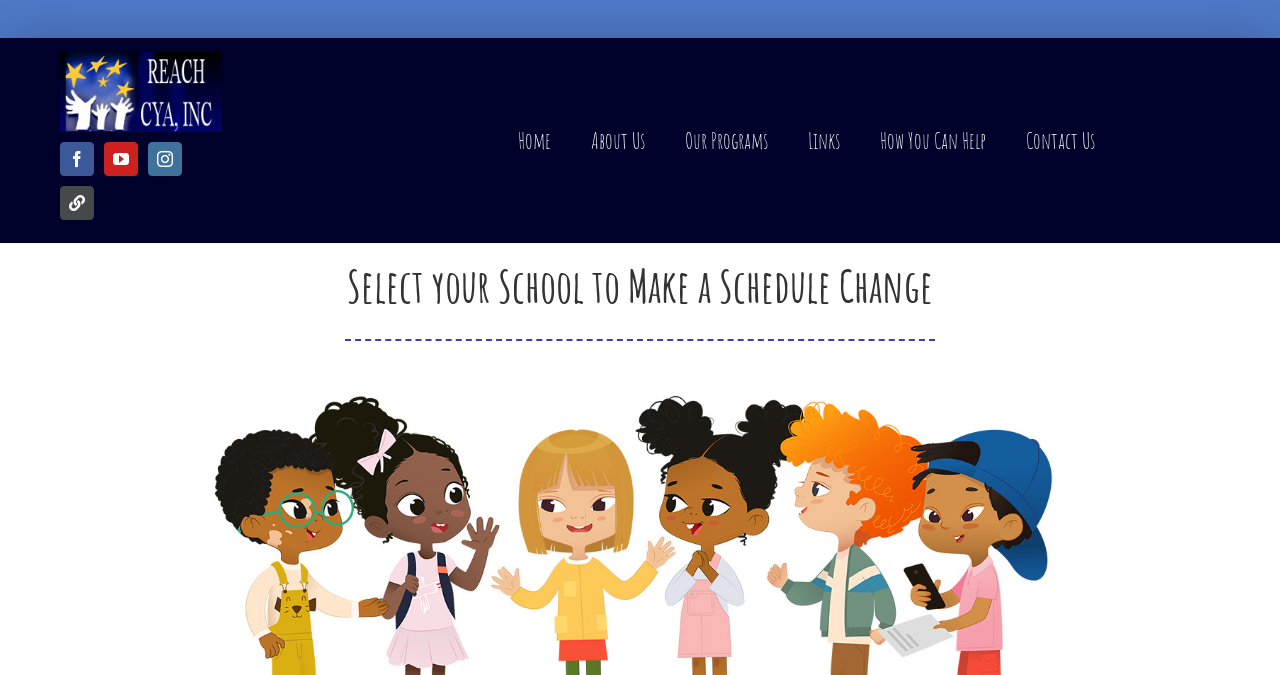Please identify the bounding box coordinates of the element I need to click to follow this instruction: "Toggle the table of content".

None